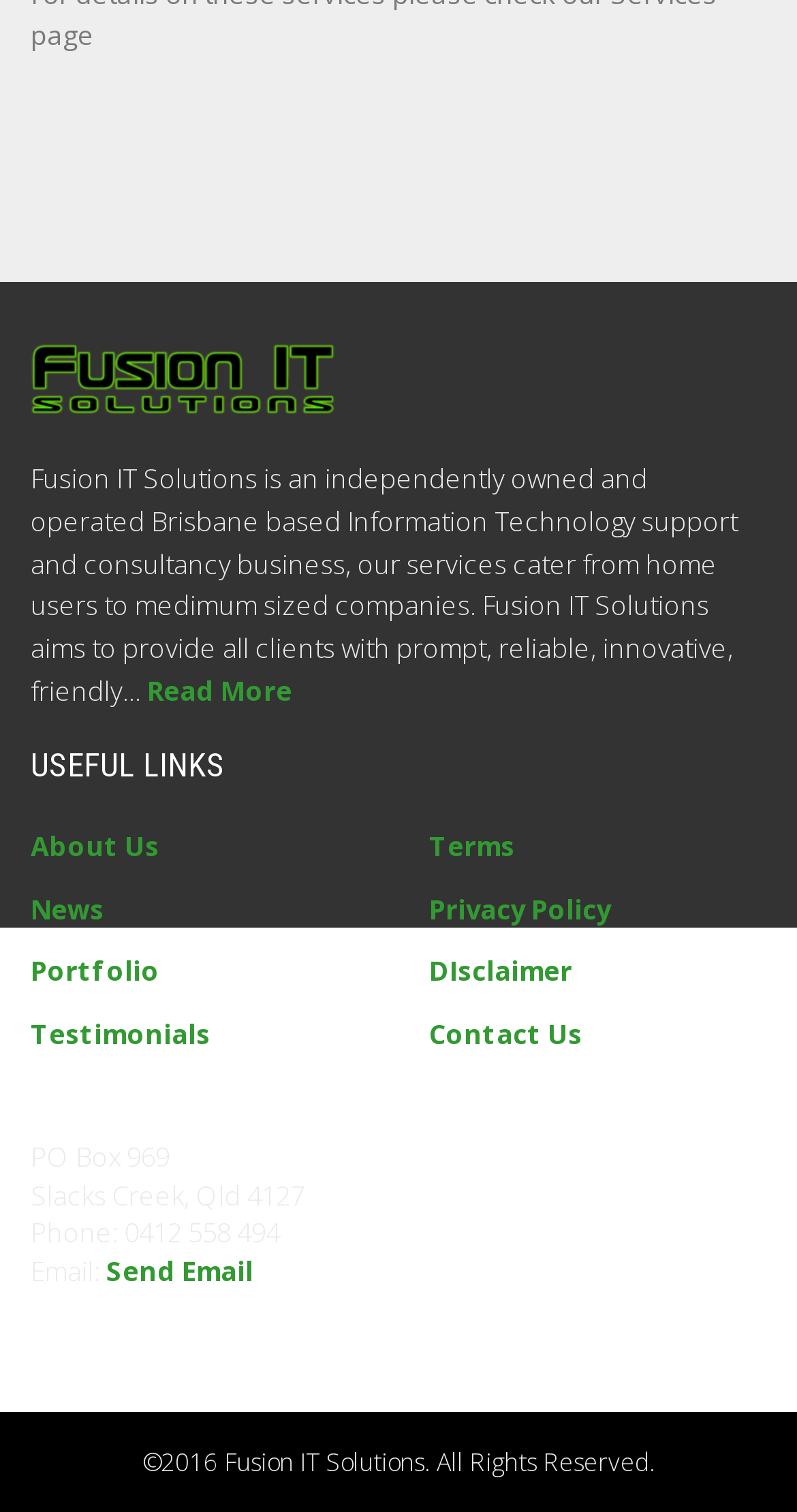What is the year of copyright for the company?
Provide a thorough and detailed answer to the question.

The static text element with the text '©2016 Fusion IT Solutions. All Rights Reserved.' mentions the year of copyright for the company.